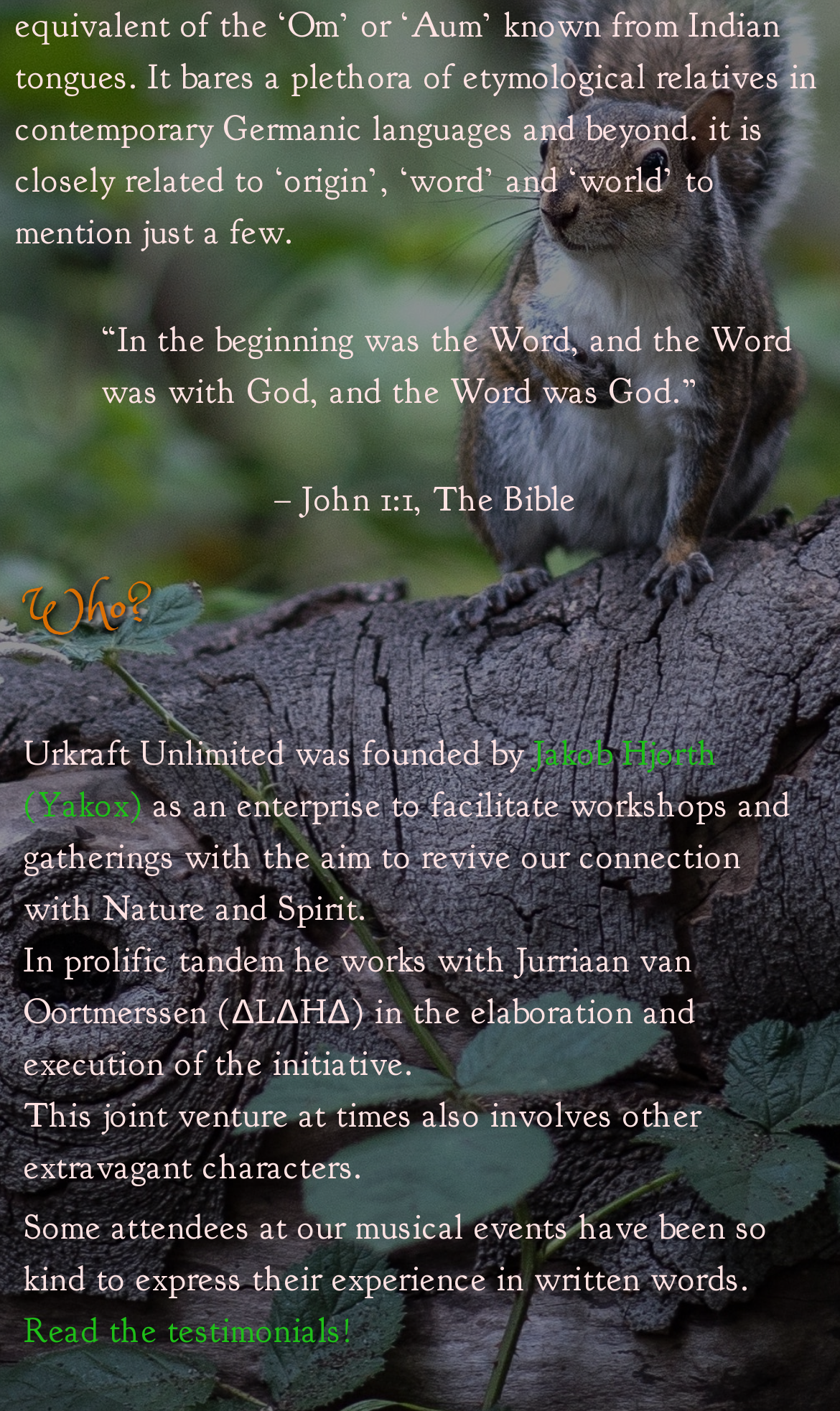Provide your answer in one word or a succinct phrase for the question: 
What can be read on the webpage?

testimonials